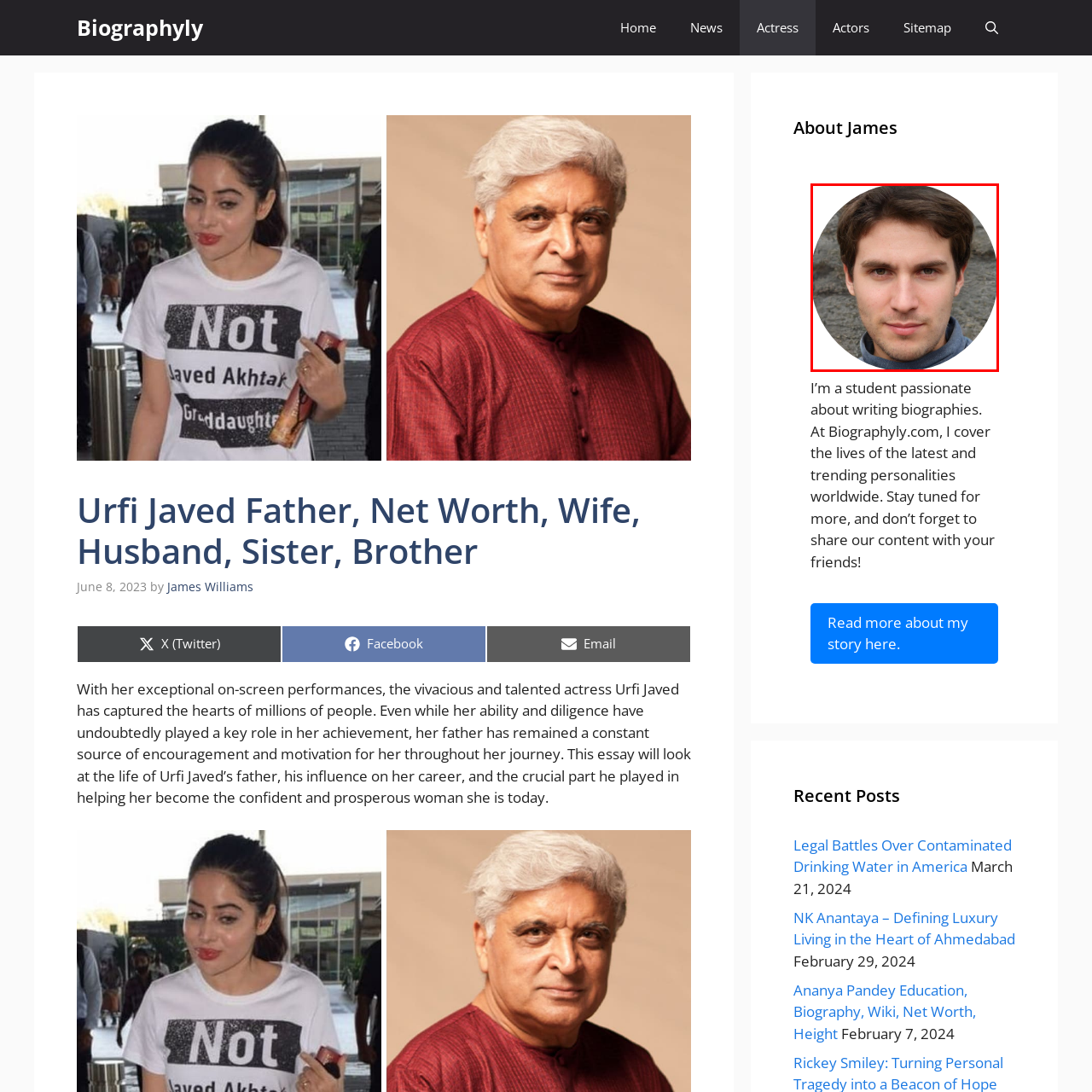What is the style of the man's attire?
Pay attention to the part of the image enclosed by the red bounding box and respond to the question in detail.

The caption describes the man's attire as casual yet neat, indicating that he is dressed in a relaxed but still put-together manner, suggesting a laid-back style.